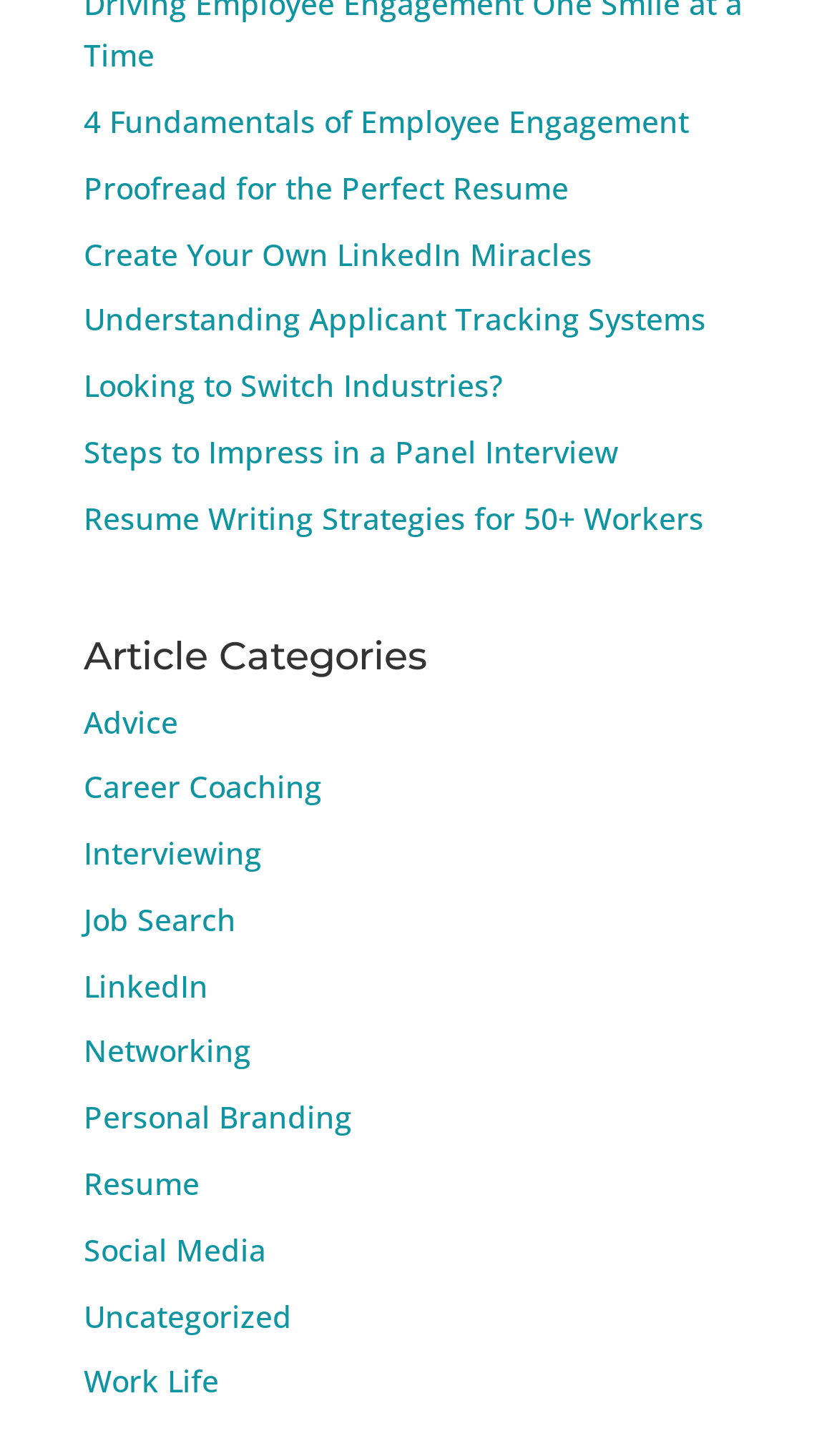What is the last link on the webpage?
Refer to the image and provide a one-word or short phrase answer.

Work Life